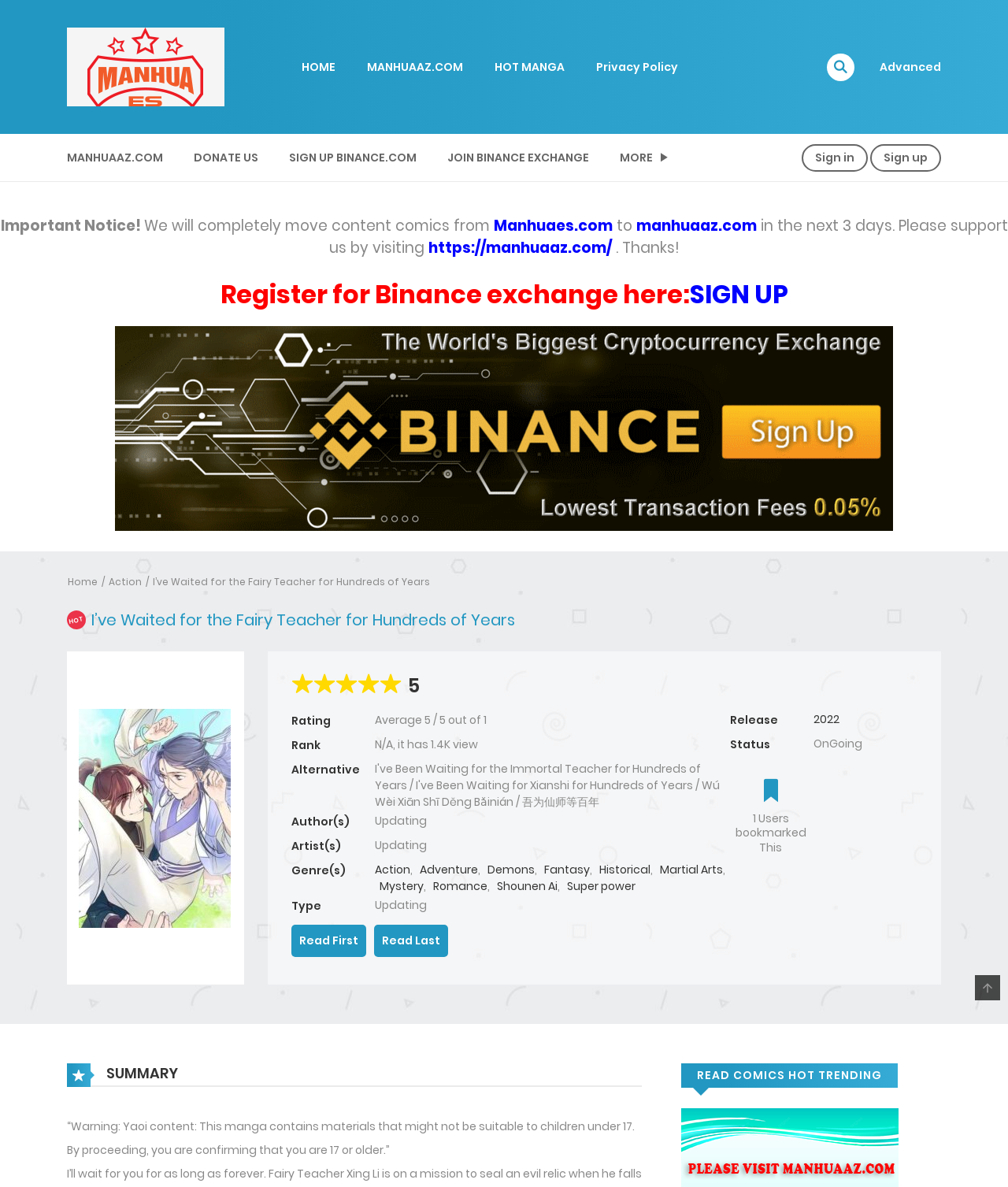What is the genre of the manga?
Look at the screenshot and respond with a single word or phrase.

Action, Adventure, Demons, Fantasy, Historical, Martial Arts, Mystery, Romance, Shounen Ai, Super power